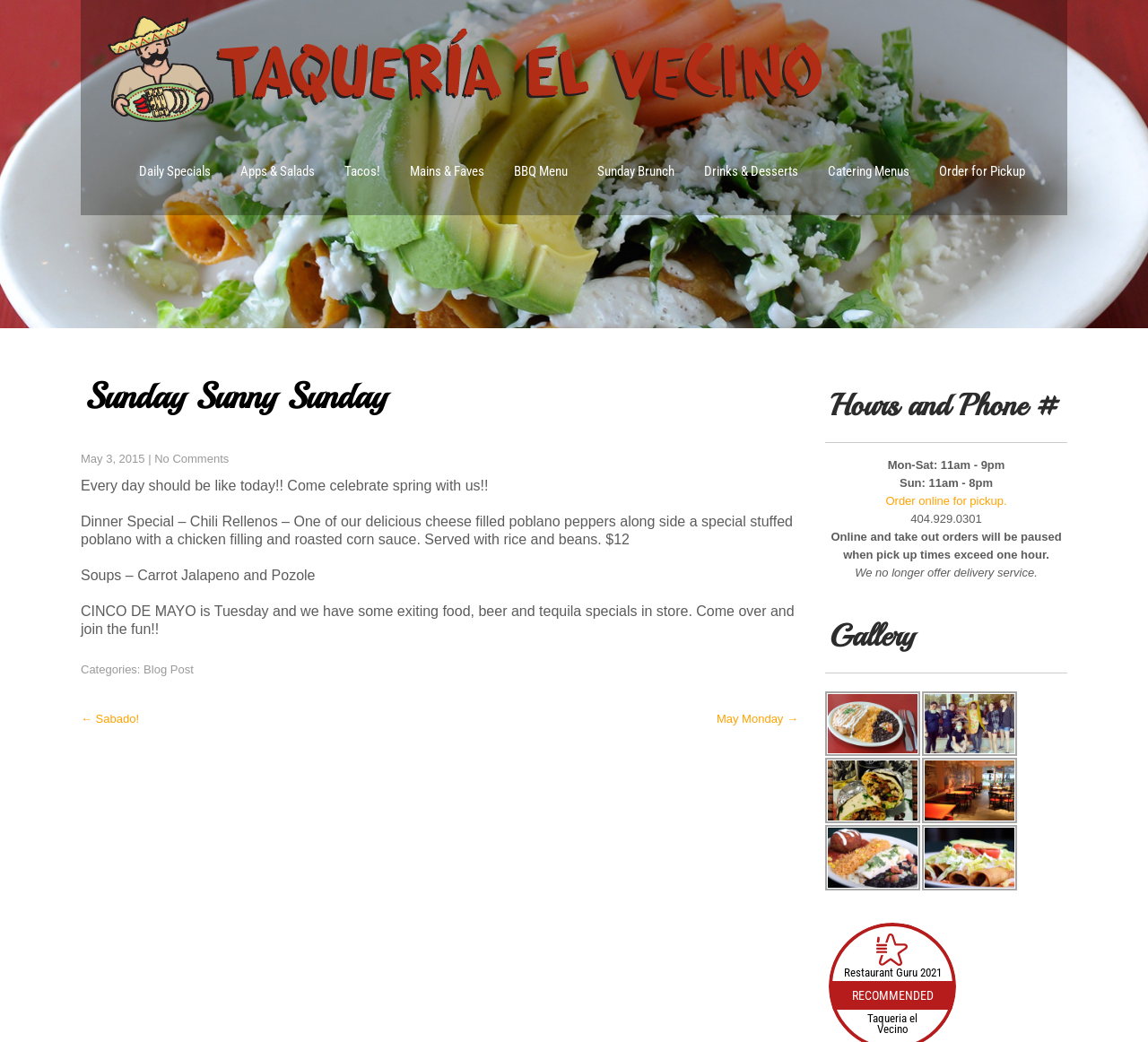Please determine the bounding box coordinates of the section I need to click to accomplish this instruction: "Open the Gallery".

[0.719, 0.584, 0.93, 0.646]